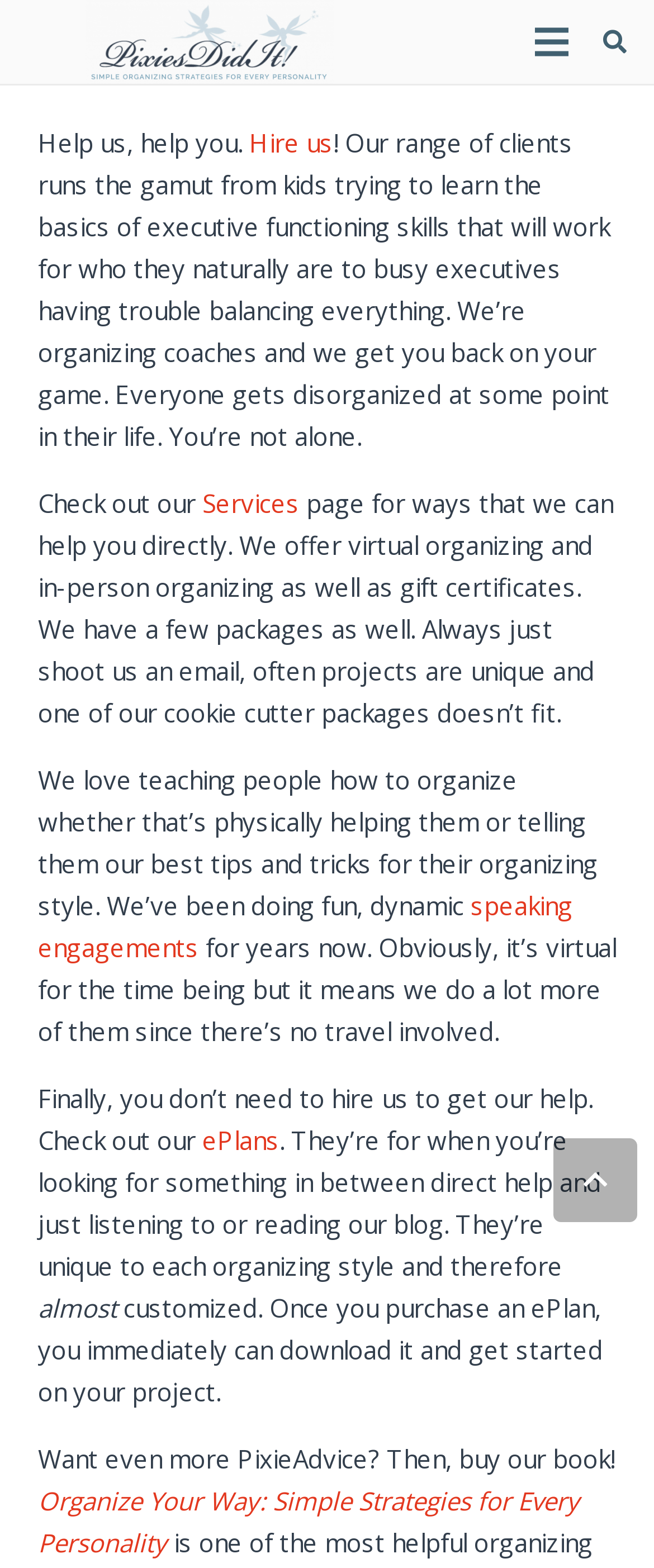Using the information in the image, give a detailed answer to the following question: What type of talks do they give?

According to the webpage, they give fun, dynamic organizing talks, as mentioned in the text 'We love teaching people how to organize whether that’s physically helping them or telling them our best tips and tricks for their organizing style. We’ve been doing fun, dynamic speaking engagements for years now.'